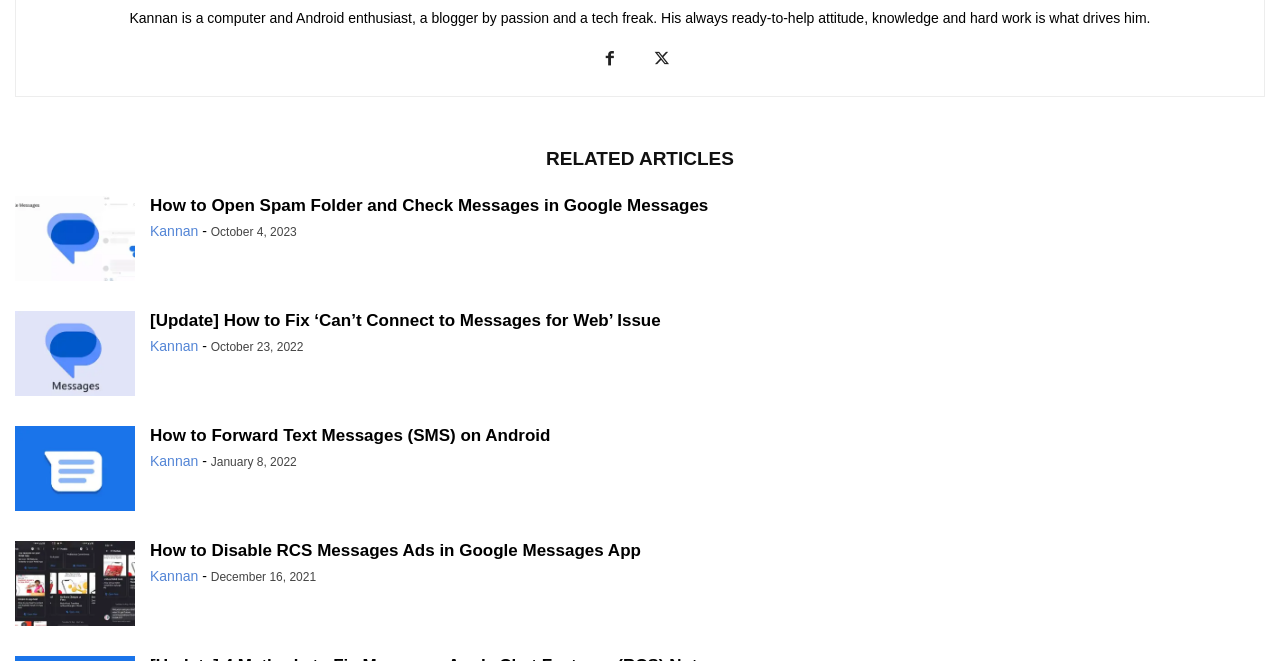How many articles are about Google Messages?
Answer the question using a single word or phrase, according to the image.

4